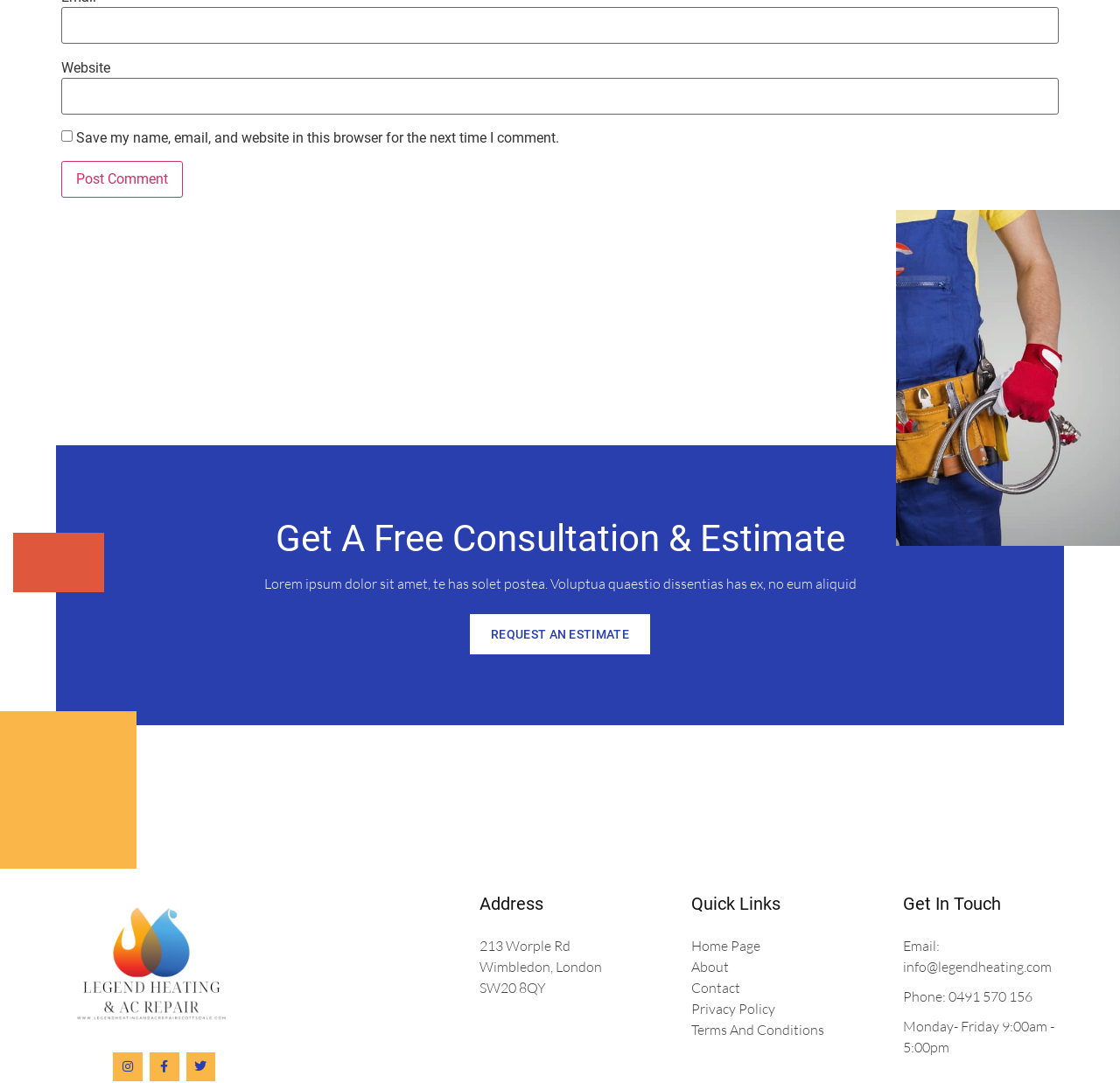Predict the bounding box coordinates of the area that should be clicked to accomplish the following instruction: "Visit Instagram". The bounding box coordinates should consist of four float numbers between 0 and 1, i.e., [left, top, right, bottom].

[0.101, 0.971, 0.127, 0.999]